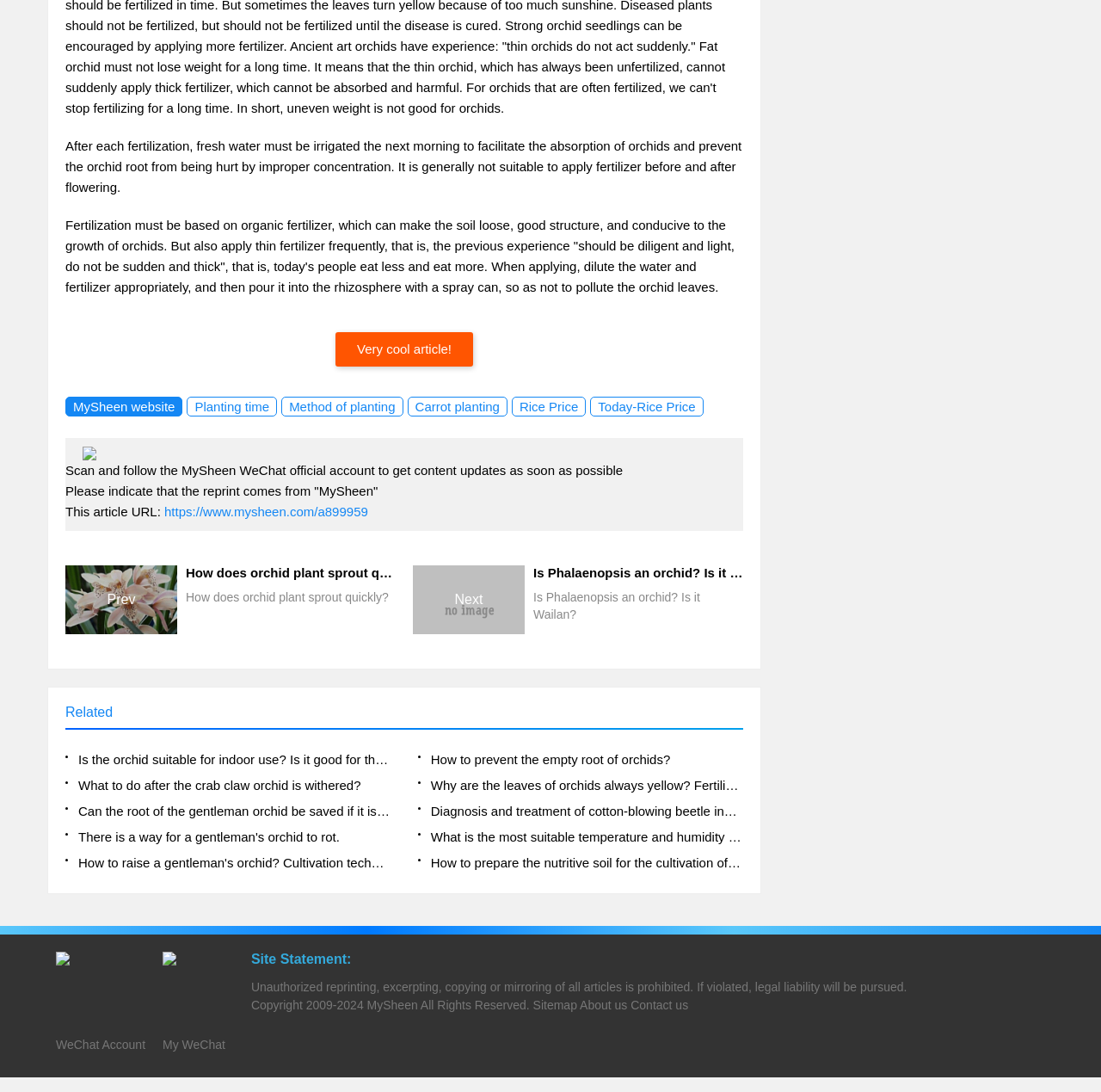What is the purpose of fertilizing orchids?
Based on the visual, give a brief answer using one word or a short phrase.

To facilitate absorption and prevent root hurt